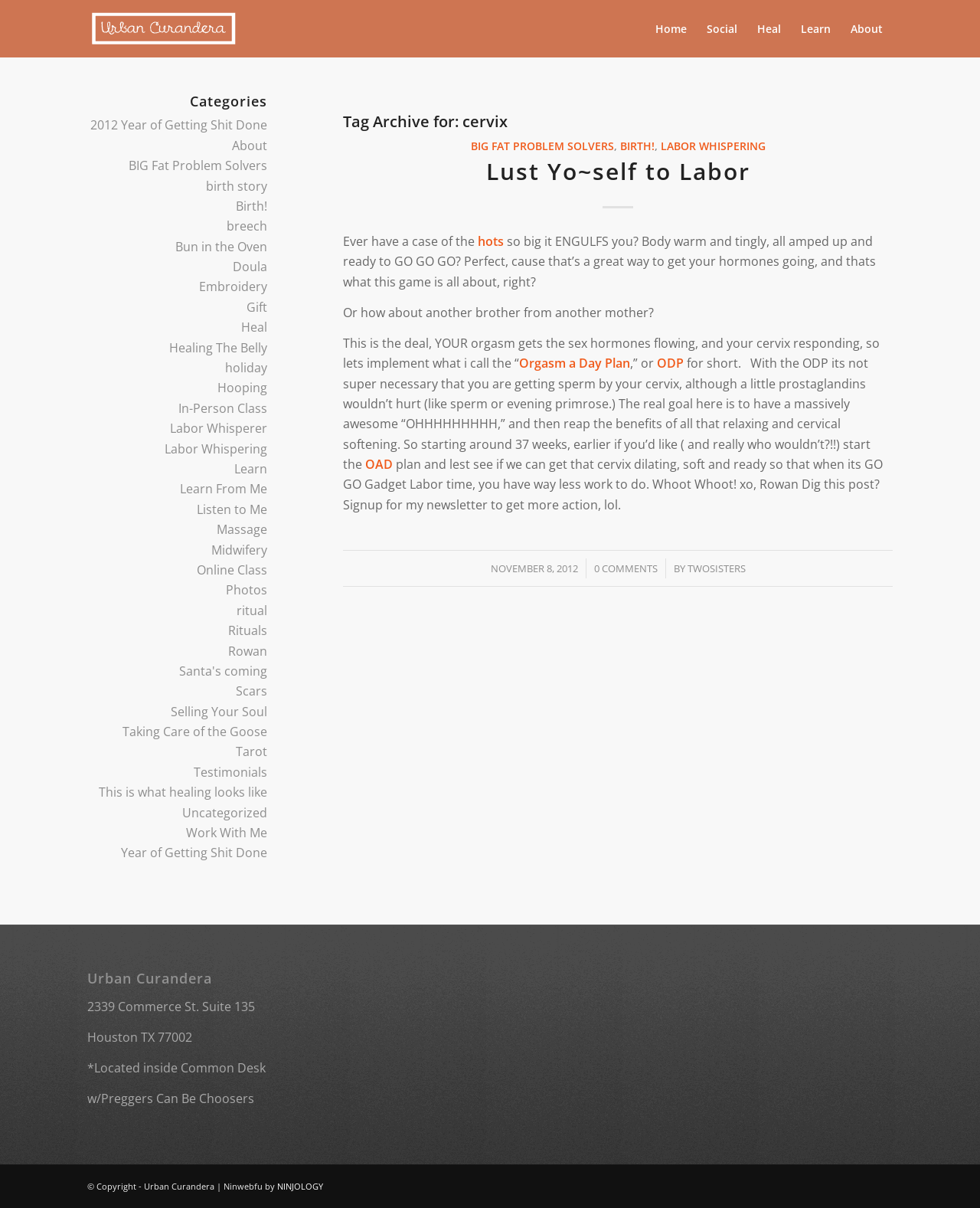Provide the bounding box coordinates of the HTML element this sentence describes: "BIG Fat Problem Solvers". The bounding box coordinates consist of four float numbers between 0 and 1, i.e., [left, top, right, bottom].

[0.48, 0.115, 0.626, 0.127]